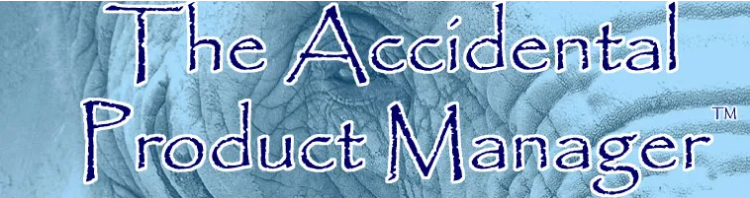What is the background color of the image?
Examine the screenshot and reply with a single word or phrase.

Light blue